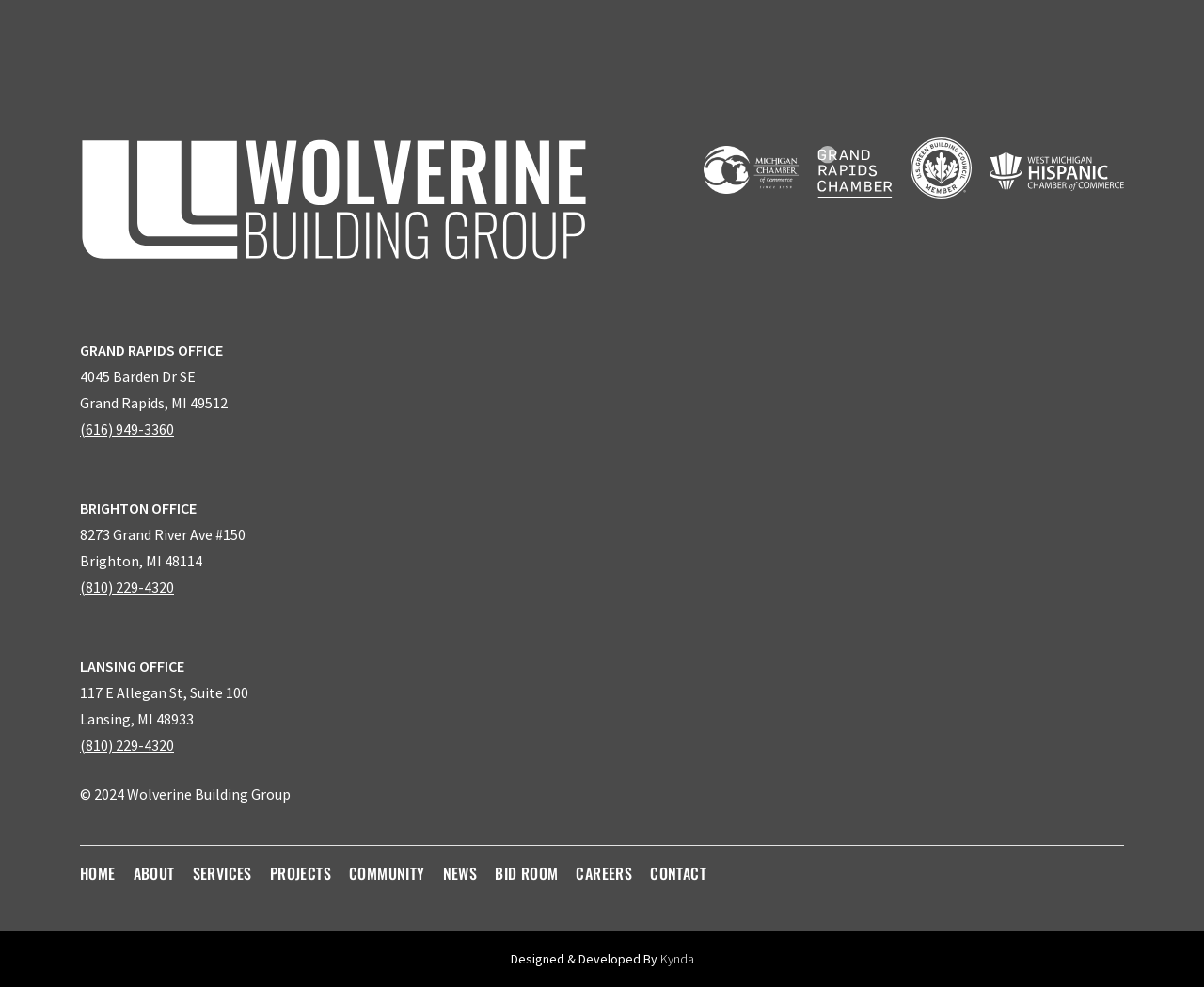Find the bounding box coordinates of the clickable element required to execute the following instruction: "Click the Grand Rapids office phone number". Provide the coordinates as four float numbers between 0 and 1, i.e., [left, top, right, bottom].

[0.066, 0.425, 0.145, 0.444]